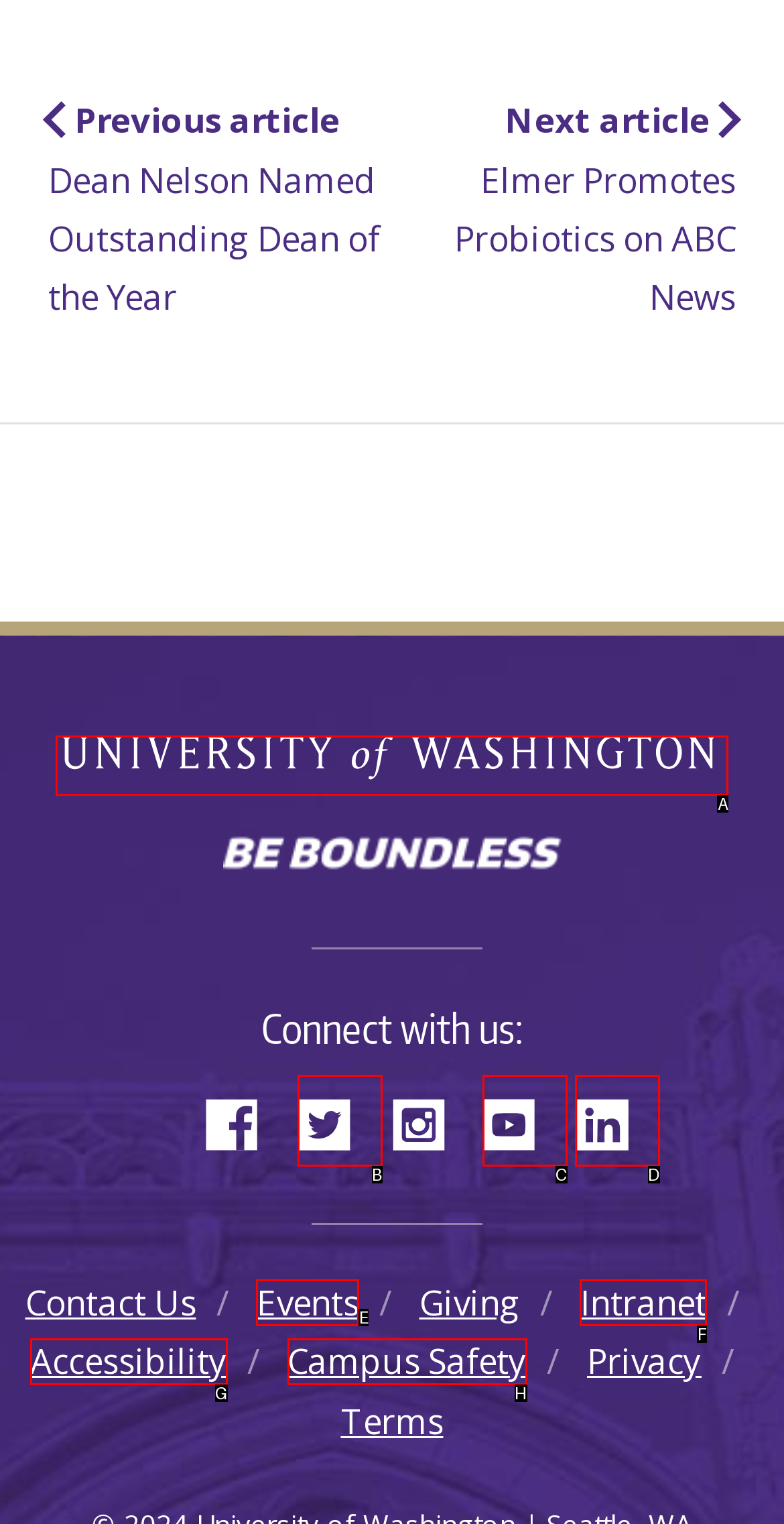Determine which UI element I need to click to achieve the following task: Visit University of Washington website Provide your answer as the letter of the selected option.

A